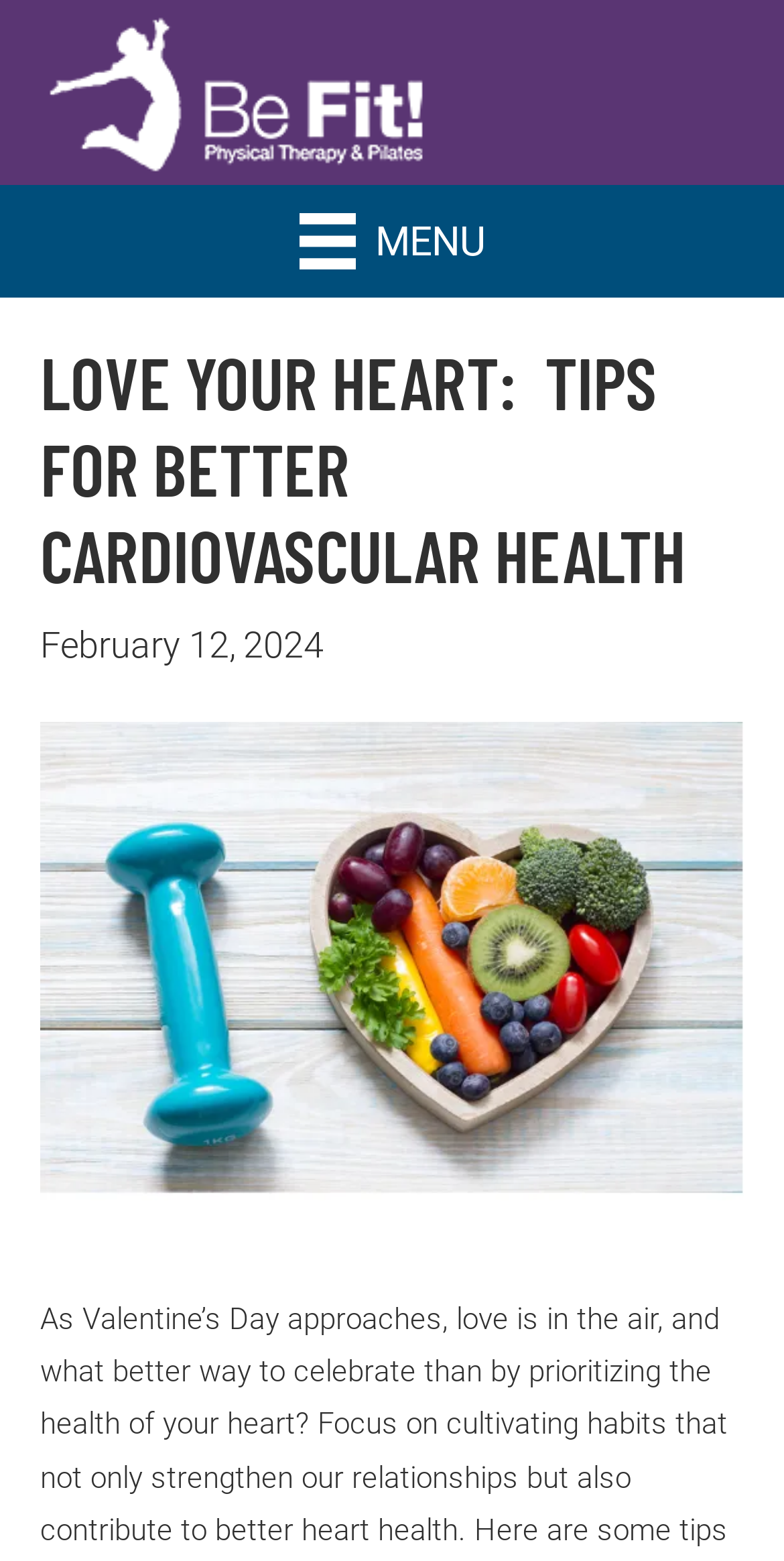Predict the bounding box coordinates of the UI element that matches this description: "alt="Be Fit Logo" title="befitpt-logo-white"". The coordinates should be in the format [left, top, right, bottom] with each value between 0 and 1.

[0.051, 0.046, 0.554, 0.073]